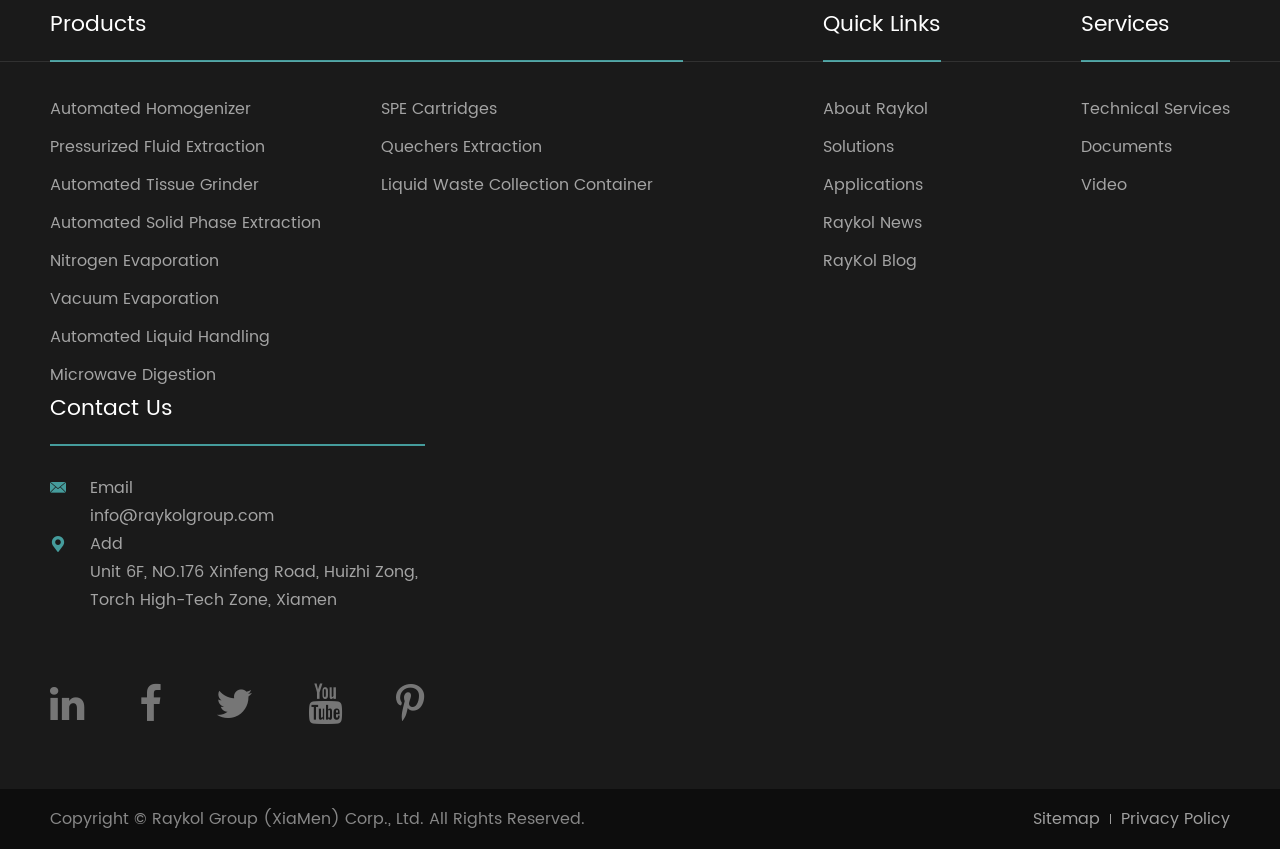Provide the bounding box coordinates of the HTML element described as: "Raykol News". The bounding box coordinates should be four float numbers between 0 and 1, i.e., [left, top, right, bottom].

[0.643, 0.24, 0.735, 0.285]